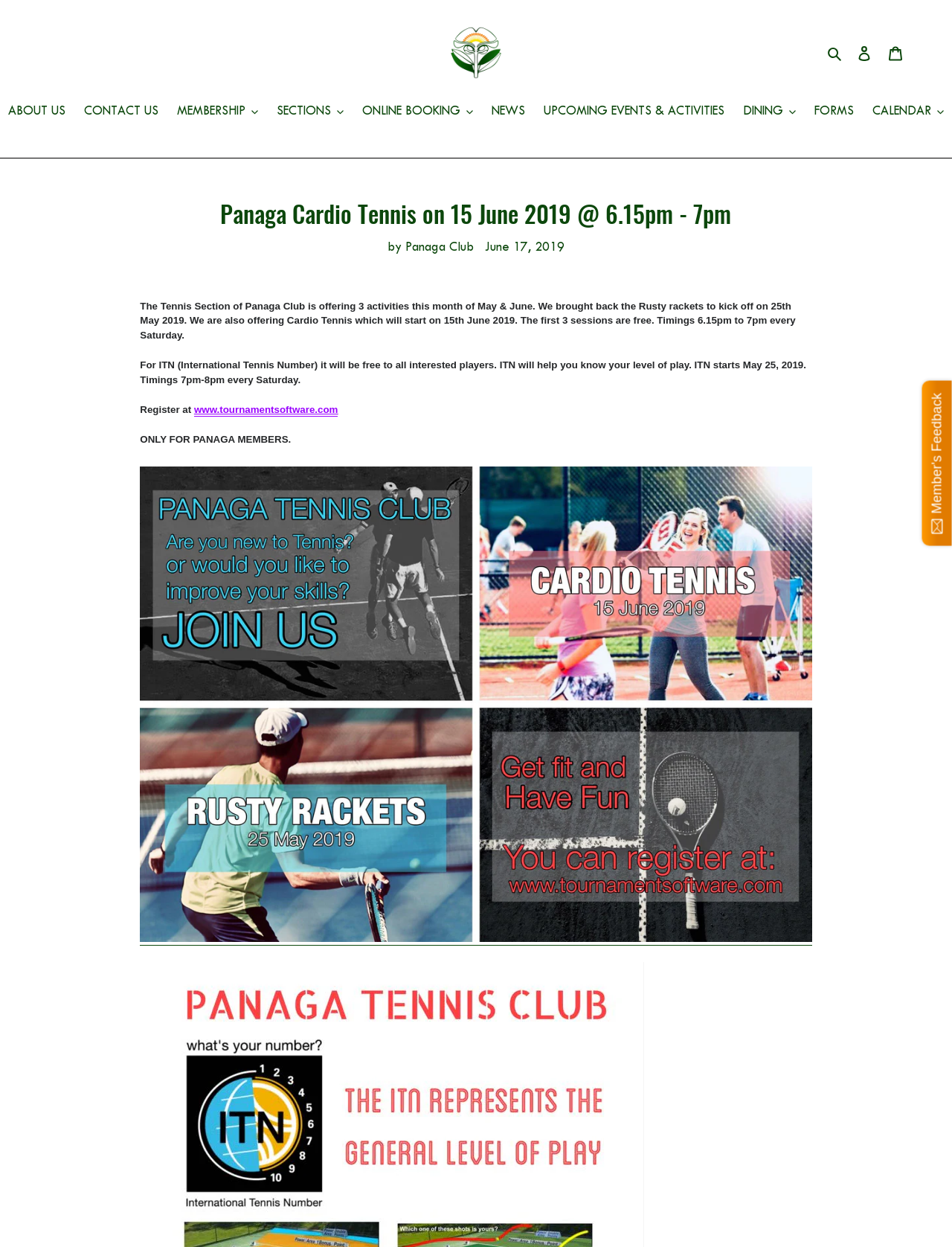Find the bounding box coordinates of the area to click in order to follow the instruction: "Click the 'Search' button".

[0.864, 0.033, 0.891, 0.05]